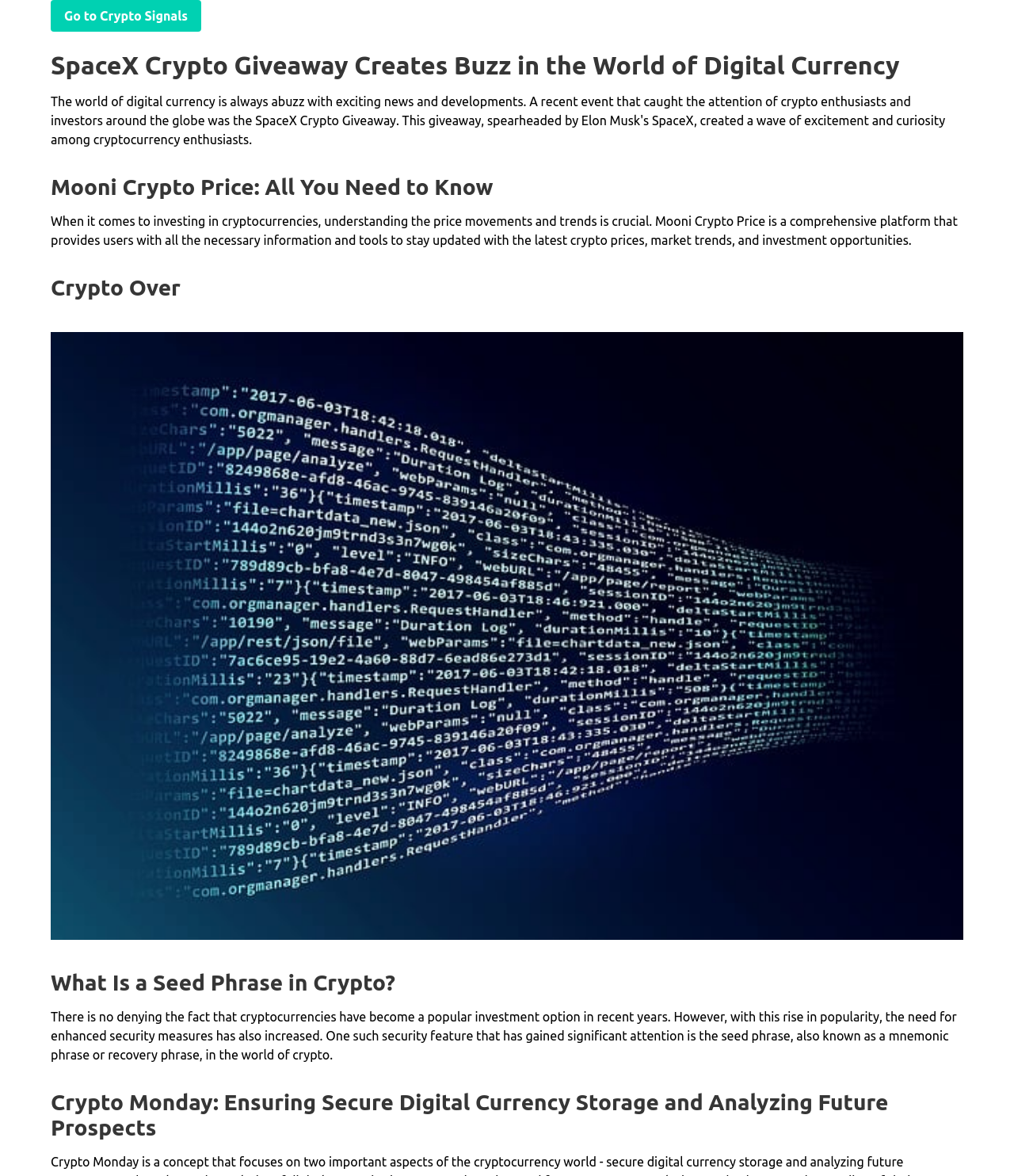Please locate the UI element described by "Go to Crypto Signals" and provide its bounding box coordinates.

[0.05, 0.0, 0.198, 0.027]